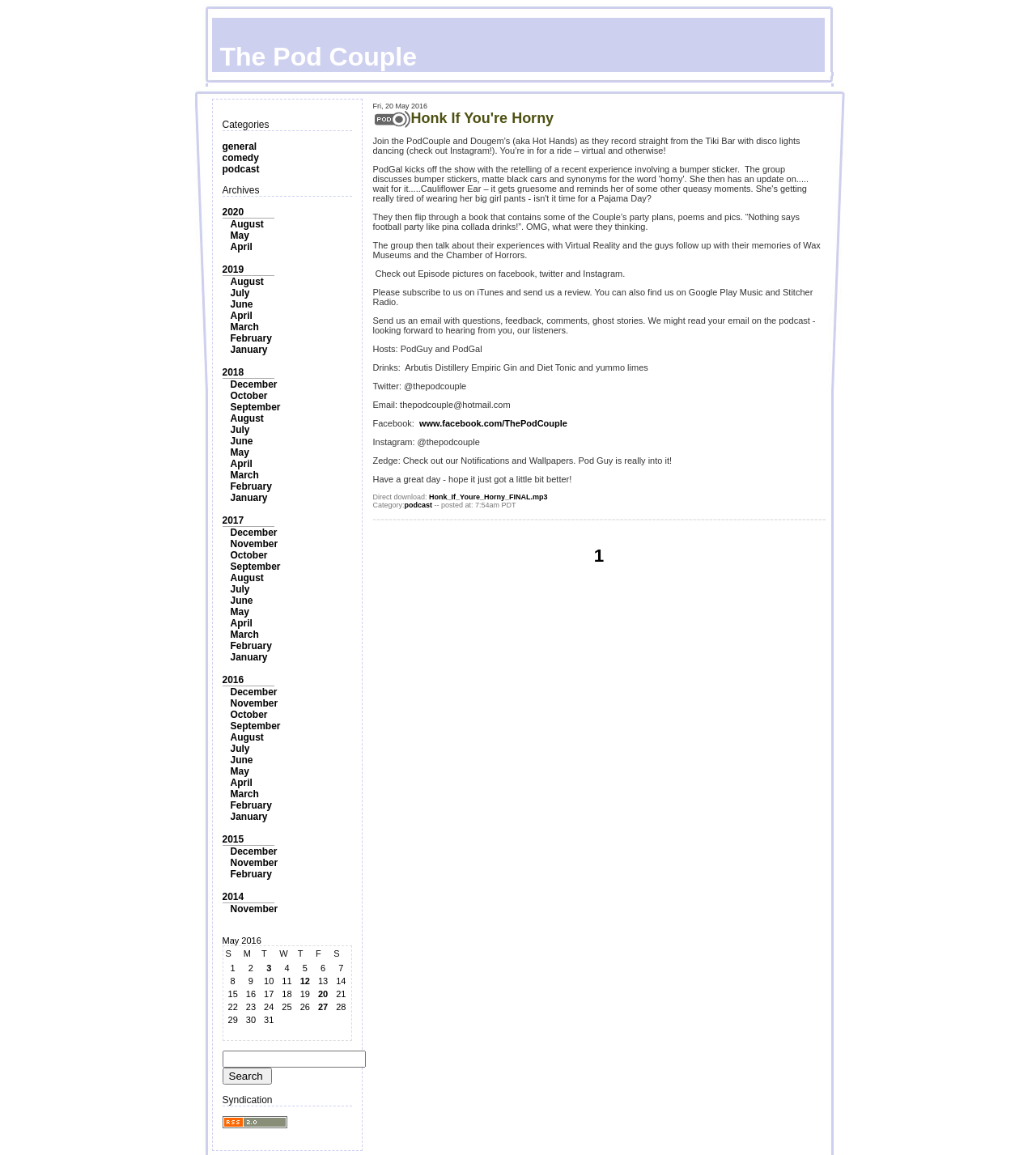Based on the image, provide a detailed and complete answer to the question: 
What is the earliest year listed in the archives?

I looked at the links under the 'Archives' heading and found the earliest year listed, which is 2014.